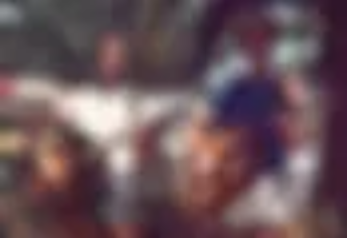Based on the visual content of the image, answer the question thoroughly: Who did Rick and Phil perform a private show for?

According to the caption, Rick and Phil entertained vacationers with music and laughter, including a private show for the Bich family in their luxurious Mediterranean villa.